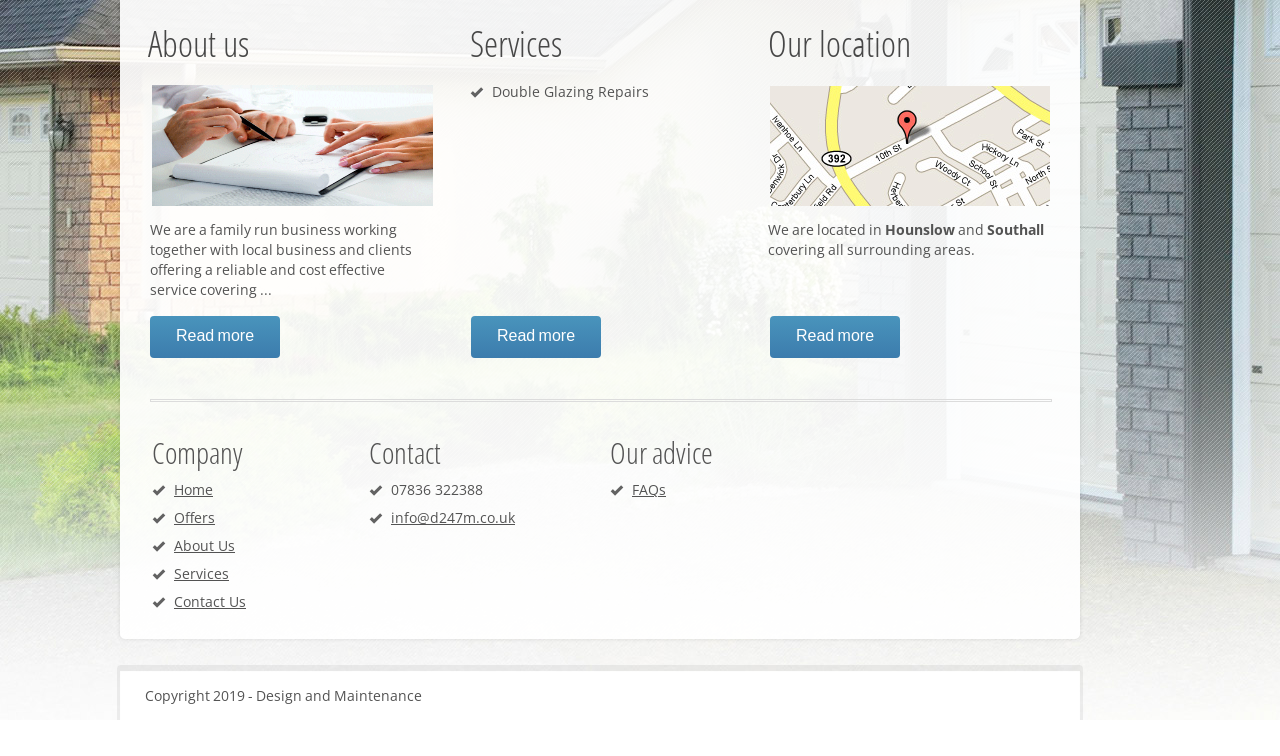What is the name of the business?
Relying on the image, give a concise answer in one word or a brief phrase.

Not mentioned